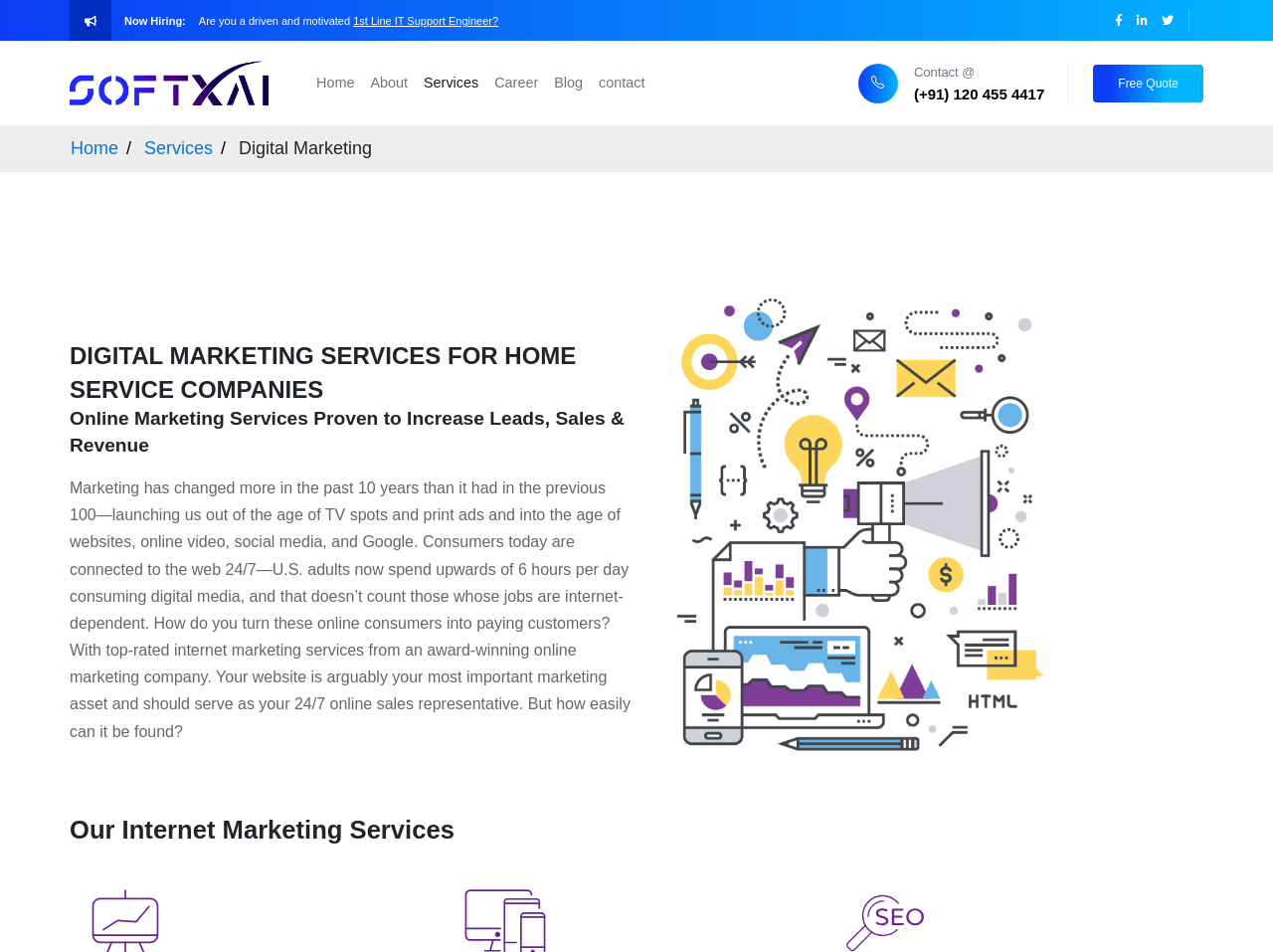Determine the bounding box coordinates for the area that should be clicked to carry out the following instruction: "Click on 'Home'".

[0.242, 0.068, 0.285, 0.107]